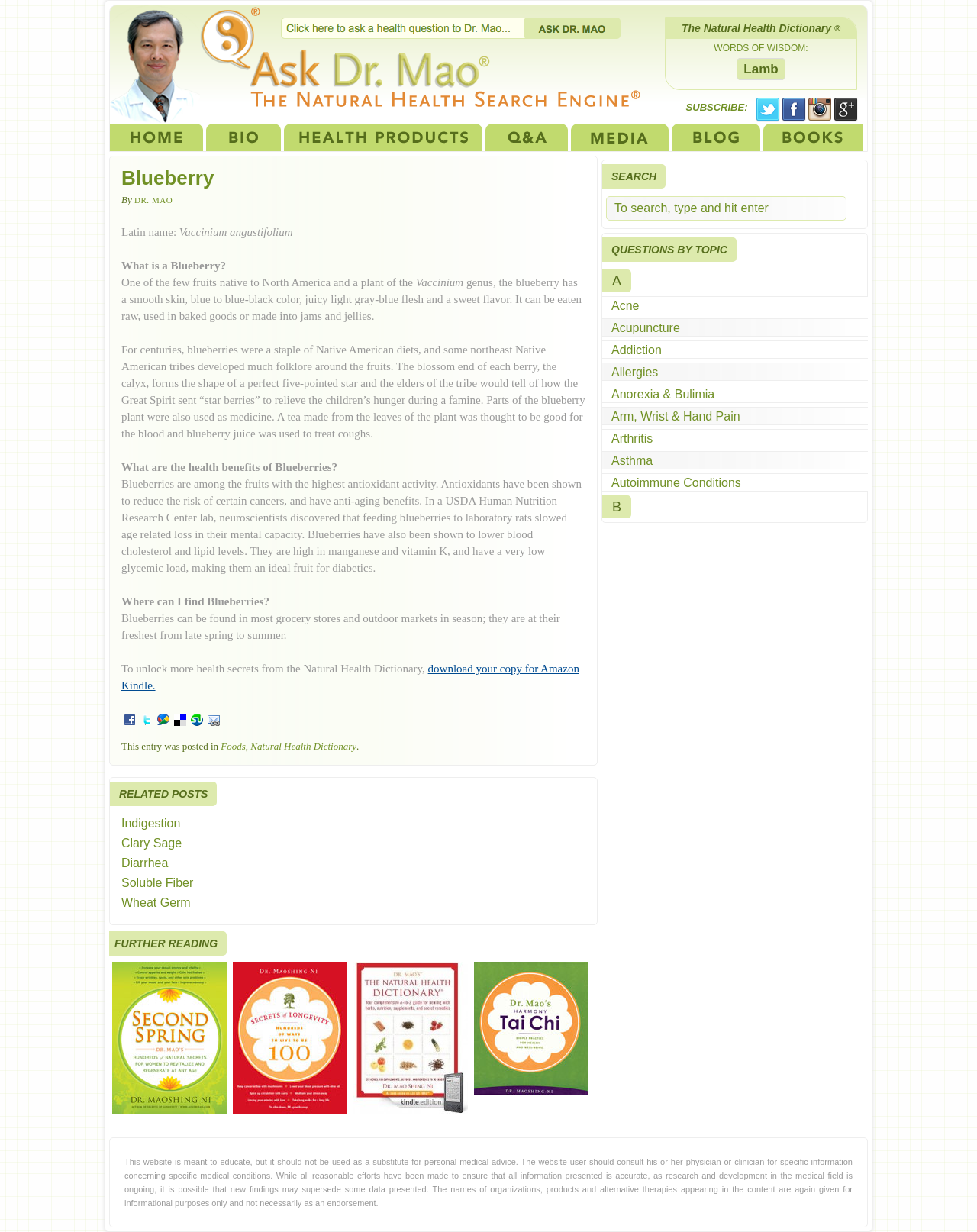What is the purpose of the 'SEARCH' textbox?
Provide a concise answer using a single word or phrase based on the image.

To search